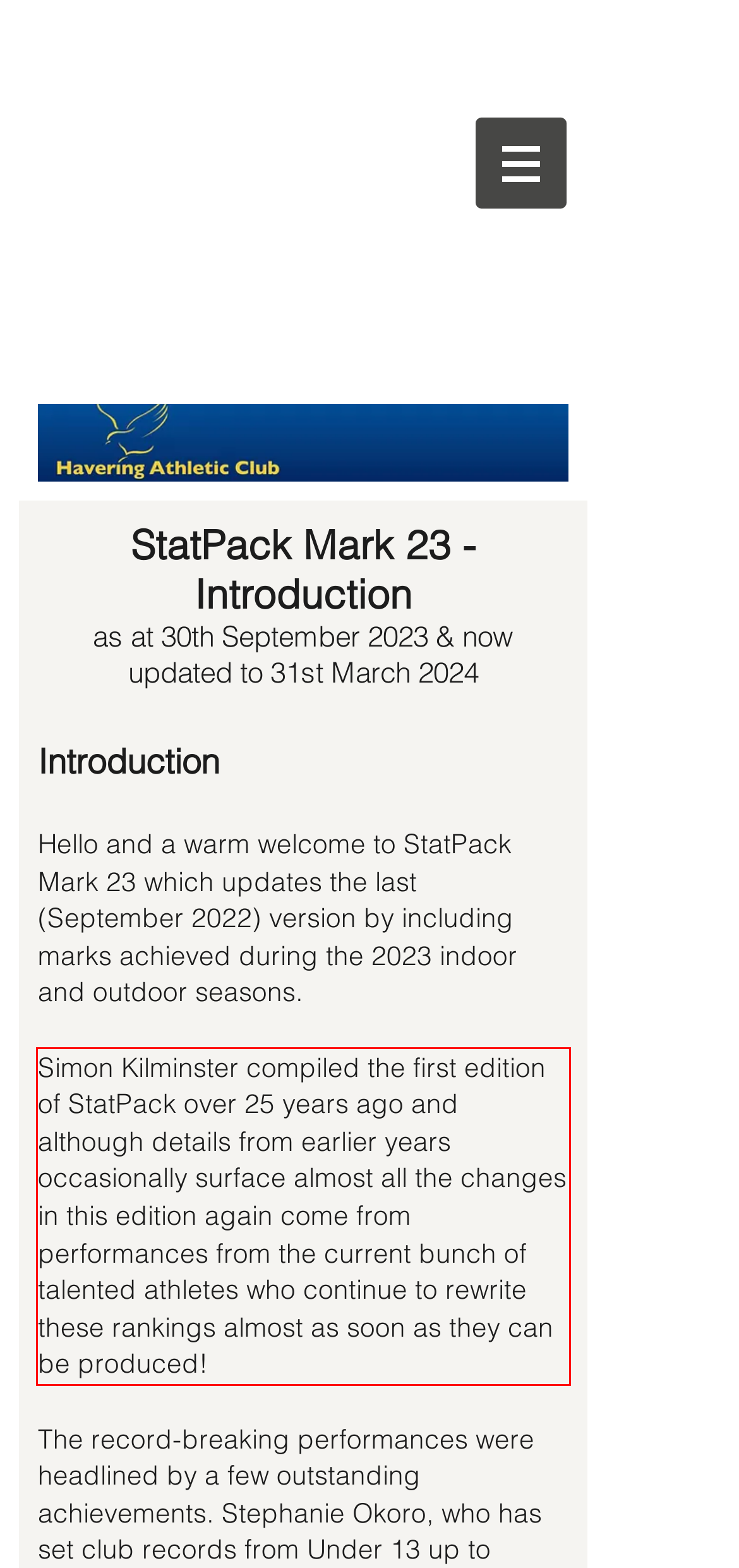Given a screenshot of a webpage, locate the red bounding box and extract the text it encloses.

​Simon Kilminster compiled the first edition of StatPack over 25 years ago and although details from earlier years occasionally surface almost all the changes in this edition again come from performances from the current bunch of talented athletes who continue to rewrite these rankings almost as soon as they can be produced!